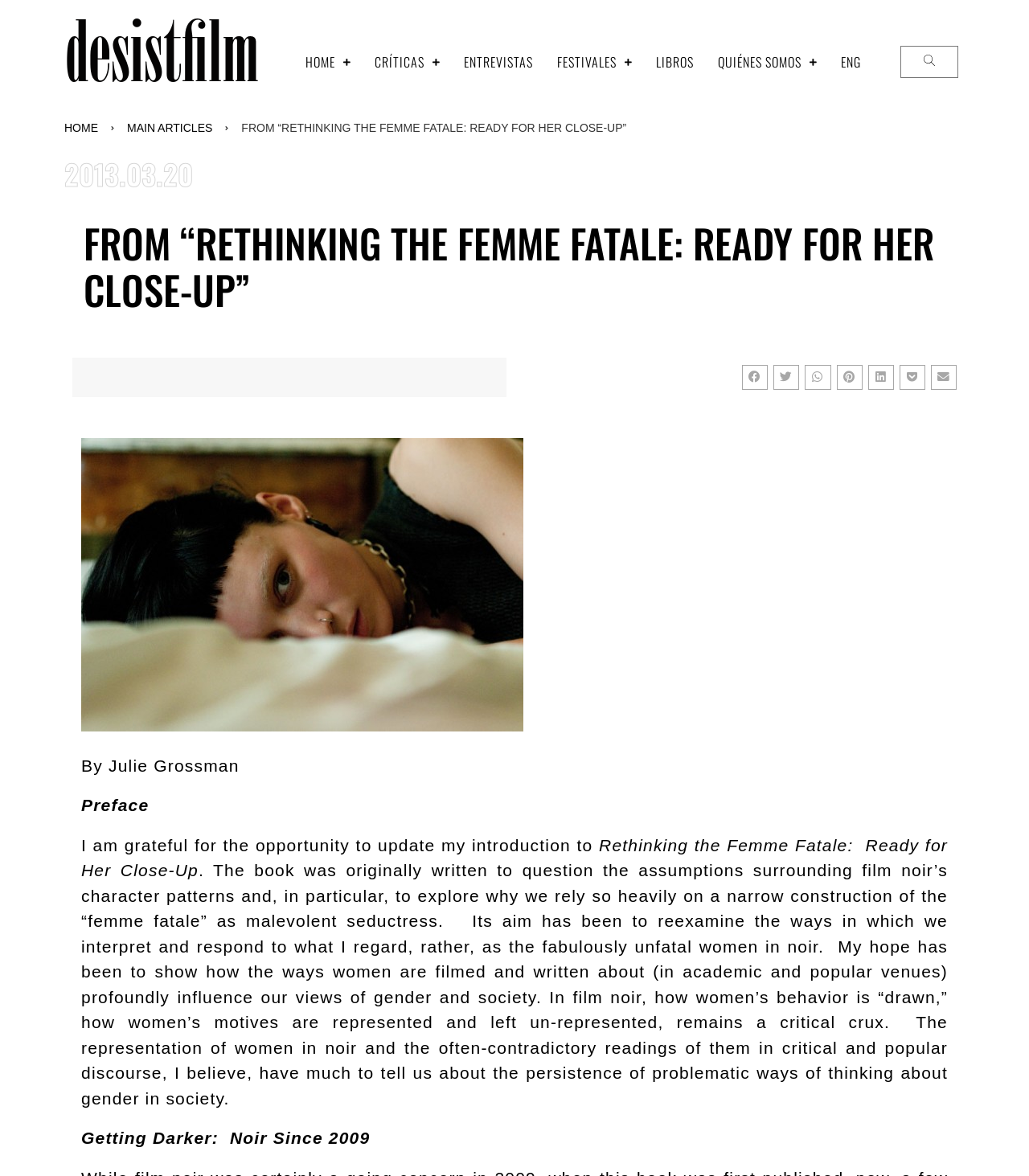Bounding box coordinates are specified in the format (top-left x, top-left y, bottom-right x, bottom-right y). All values are floating point numbers bounded between 0 and 1. Please provide the bounding box coordinate of the region this sentence describes: aria-label="Share on pinterest"

[0.813, 0.31, 0.838, 0.332]